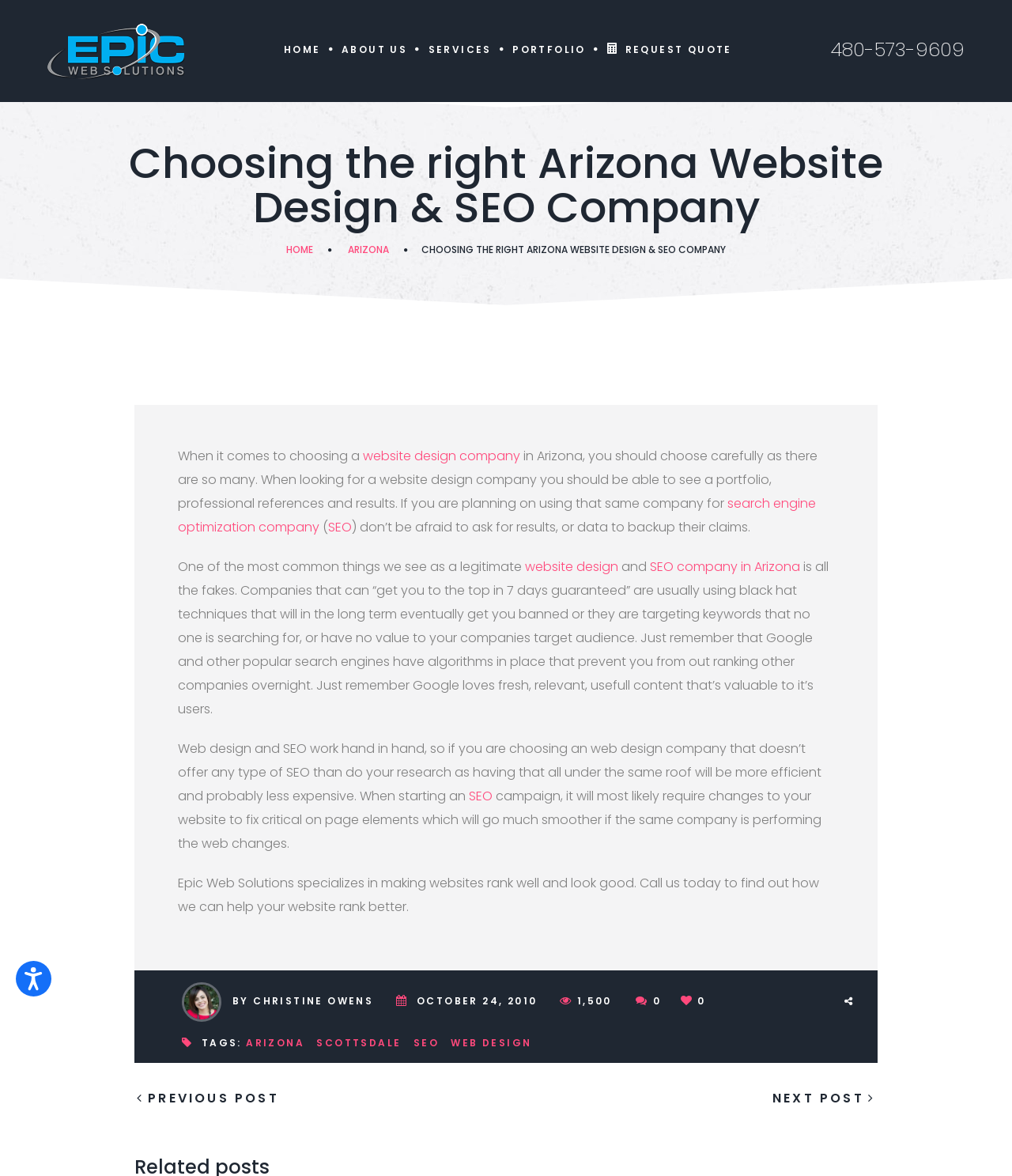Identify the bounding box coordinates of the element to click to follow this instruction: 'Call the phone number'. Ensure the coordinates are four float values between 0 and 1, provided as [left, top, right, bottom].

[0.821, 0.031, 0.953, 0.053]